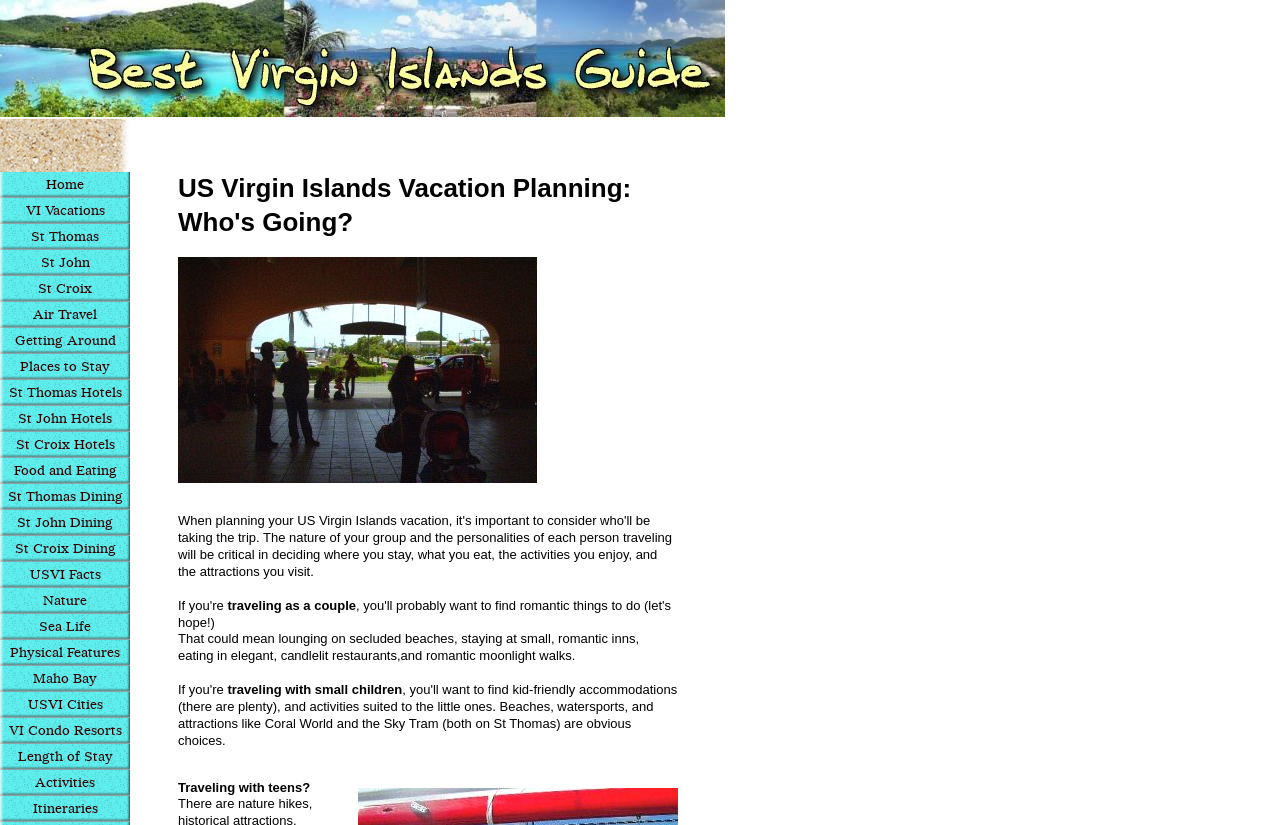Locate the bounding box coordinates of the element that should be clicked to fulfill the instruction: "Click on 'Places to Stay'".

[0.0, 0.429, 0.102, 0.461]